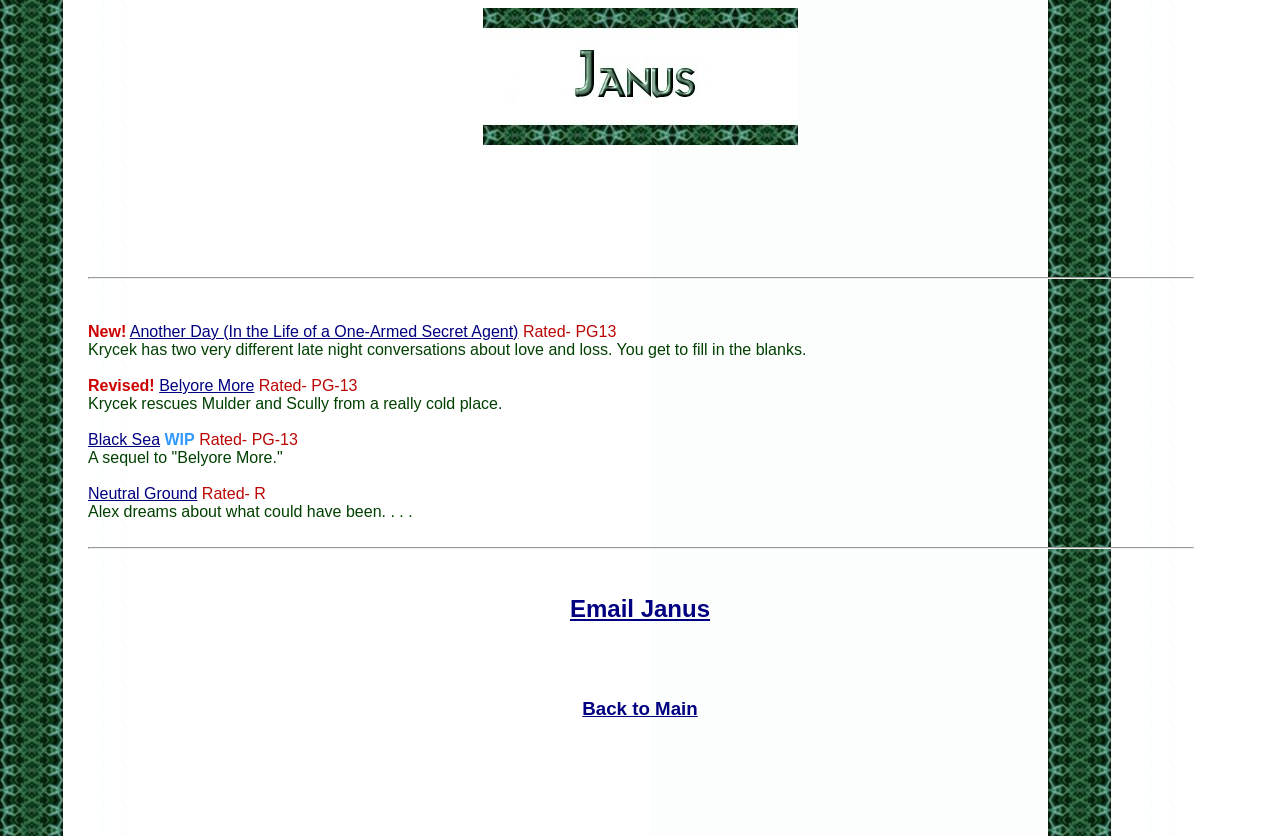Determine the bounding box for the described UI element: "Back to Main".

[0.455, 0.834, 0.545, 0.859]